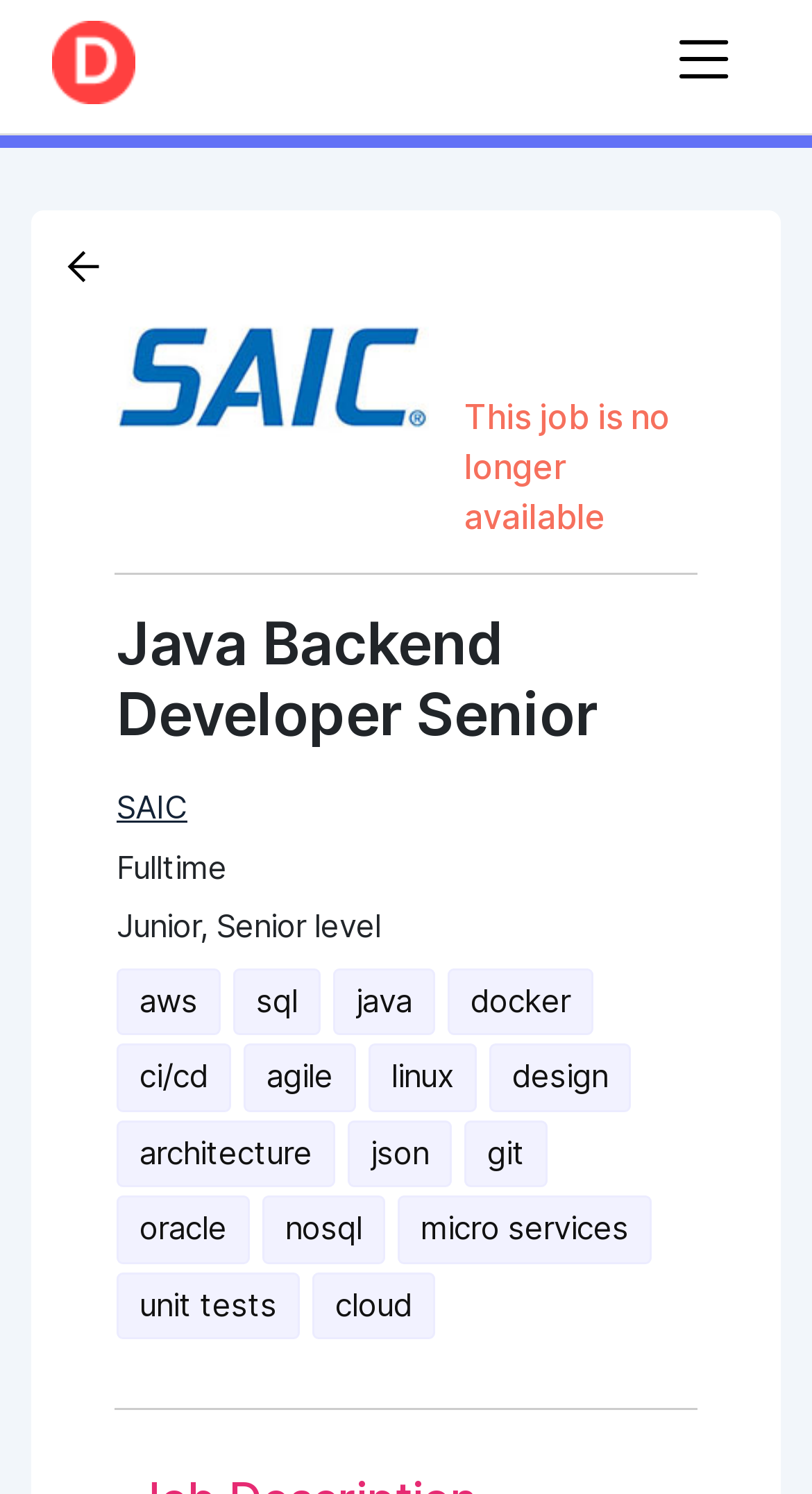What is the job level mentioned on the webpage?
Examine the image closely and answer the question with as much detail as possible.

I found a StaticText element with the text 'Junior, Senior level' at coordinates [0.144, 0.607, 0.469, 0.633]. This indicates that the job level mentioned on the webpage is Junior, Senior level.